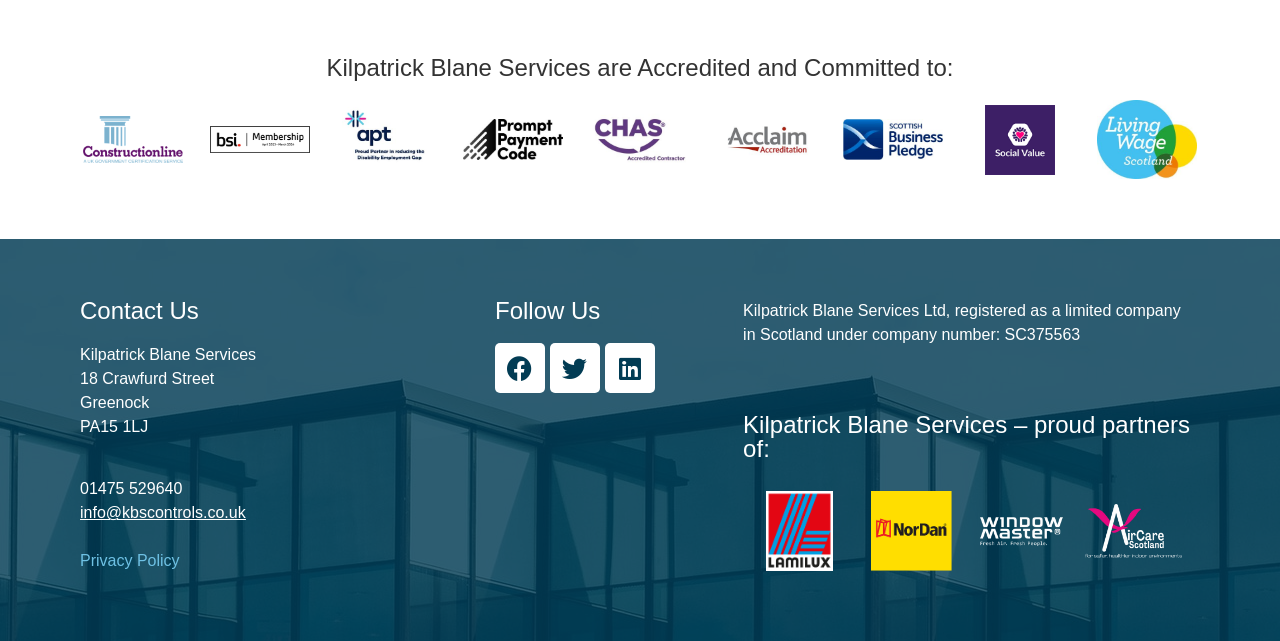Using the element description Twitter, predict the bounding box coordinates for the UI element. Provide the coordinates in (top-left x, top-left y, bottom-right x, bottom-right y) format with values ranging from 0 to 1.

[0.43, 0.535, 0.469, 0.613]